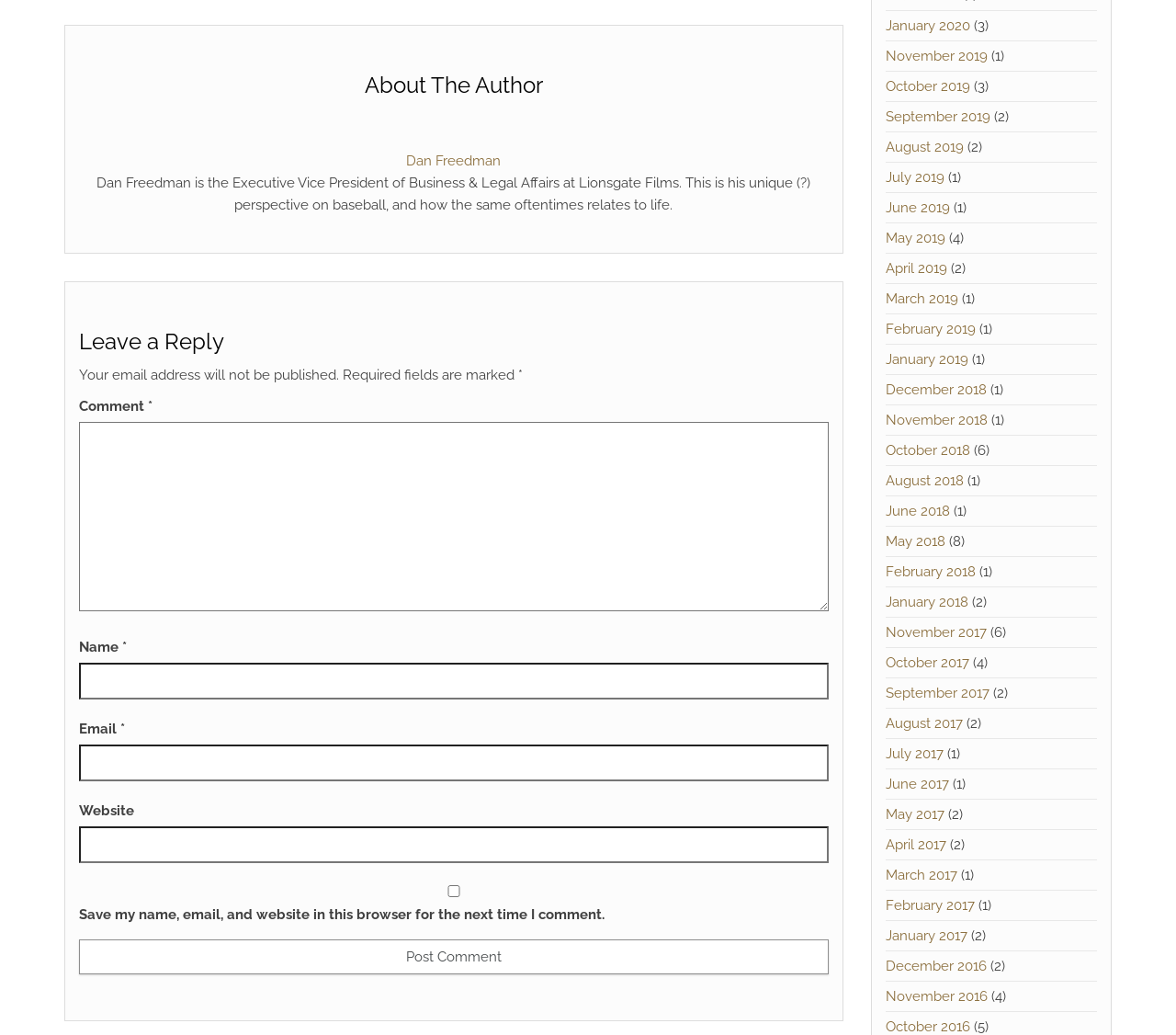What are the required fields for leaving a comment?
Please provide a single word or phrase in response based on the screenshot.

Comment, Name, Email